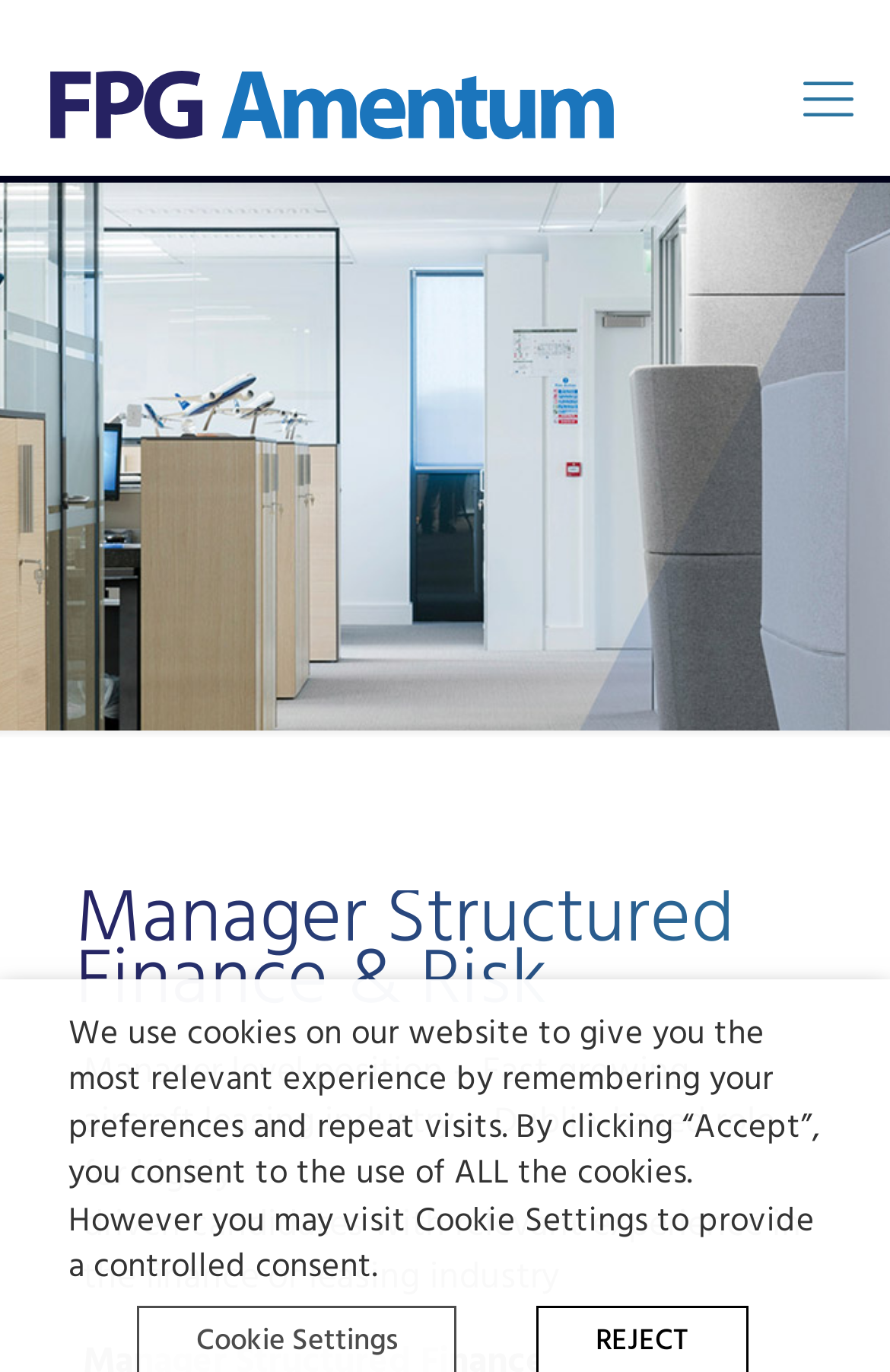Please identify the primary heading of the webpage and give its text content.

Manager Structured Finance & Risk